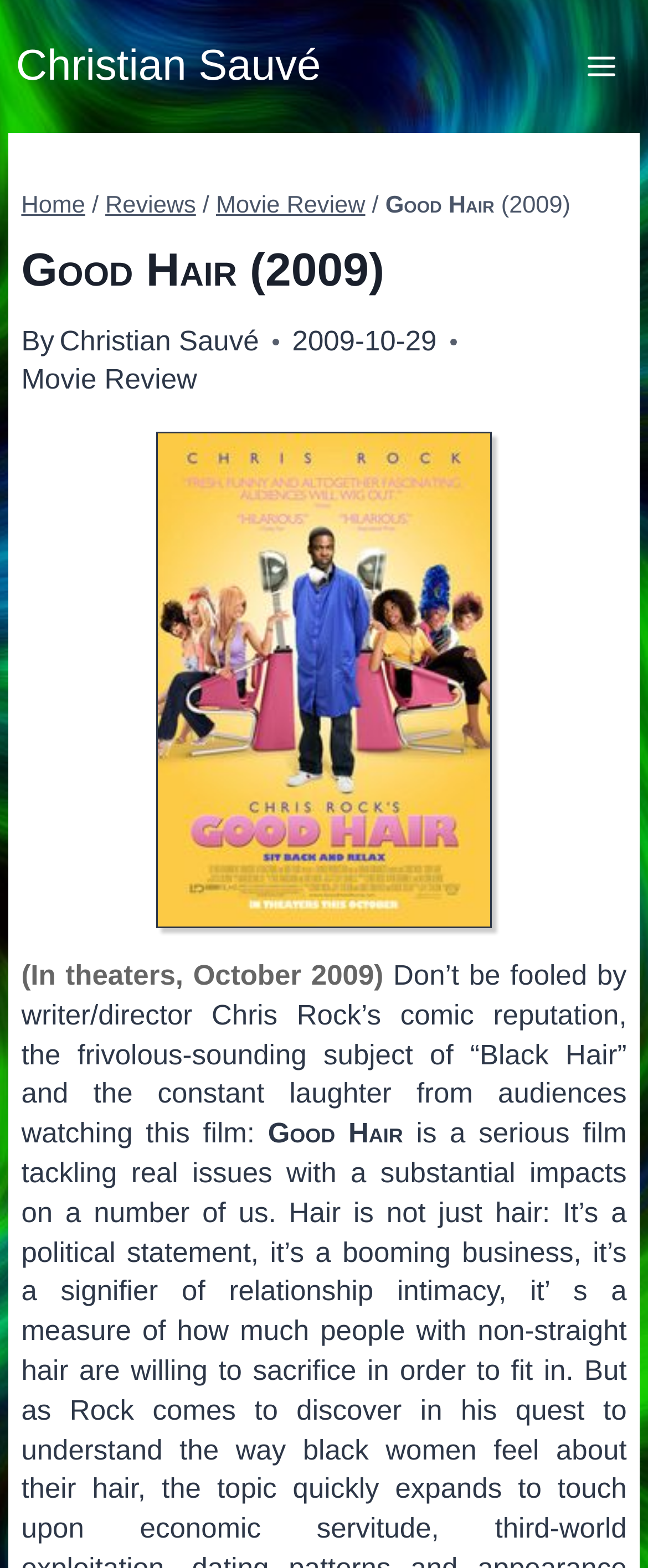Mark the bounding box of the element that matches the following description: "Reviews".

[0.162, 0.123, 0.302, 0.14]